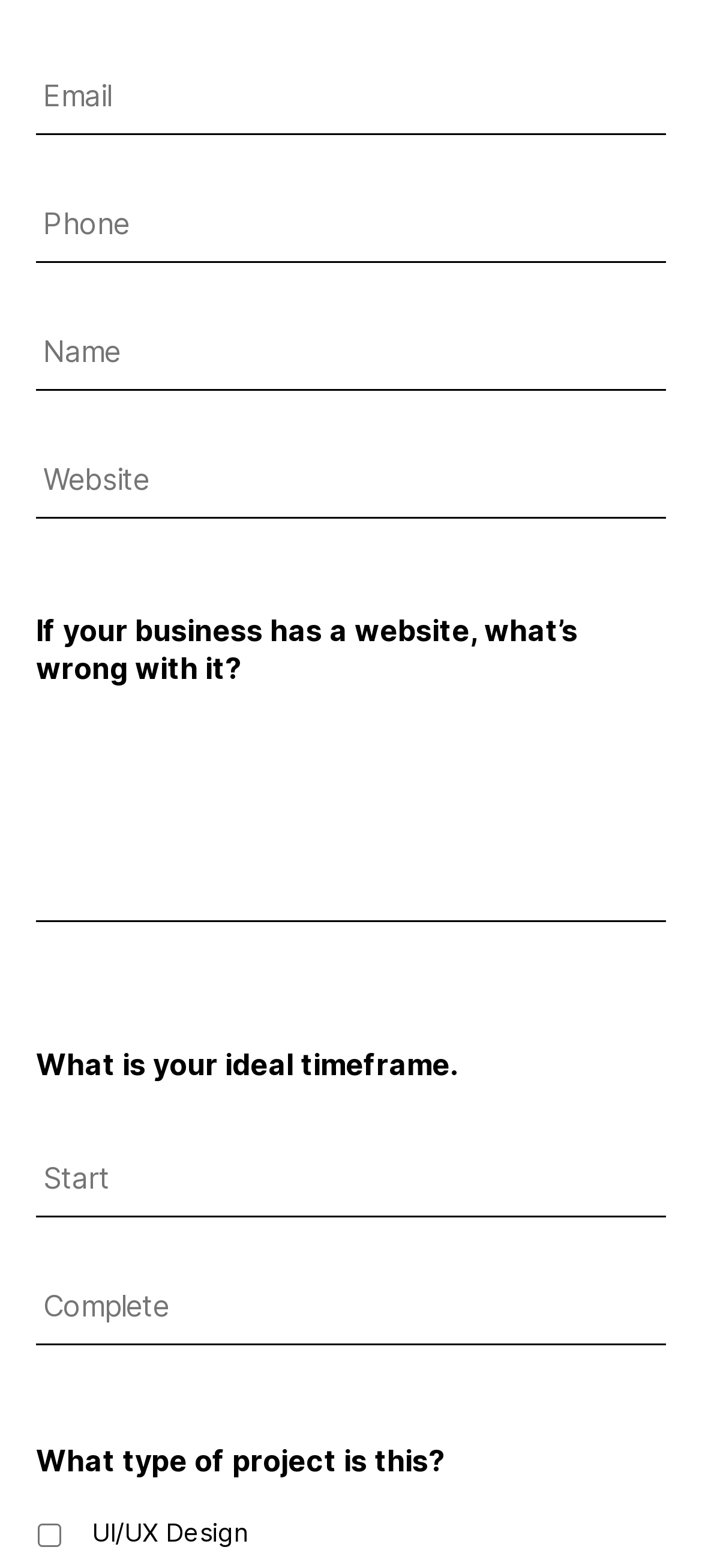Find and provide the bounding box coordinates for the UI element described with: "name="input_8" placeholder="Start"".

[0.051, 0.727, 0.949, 0.776]